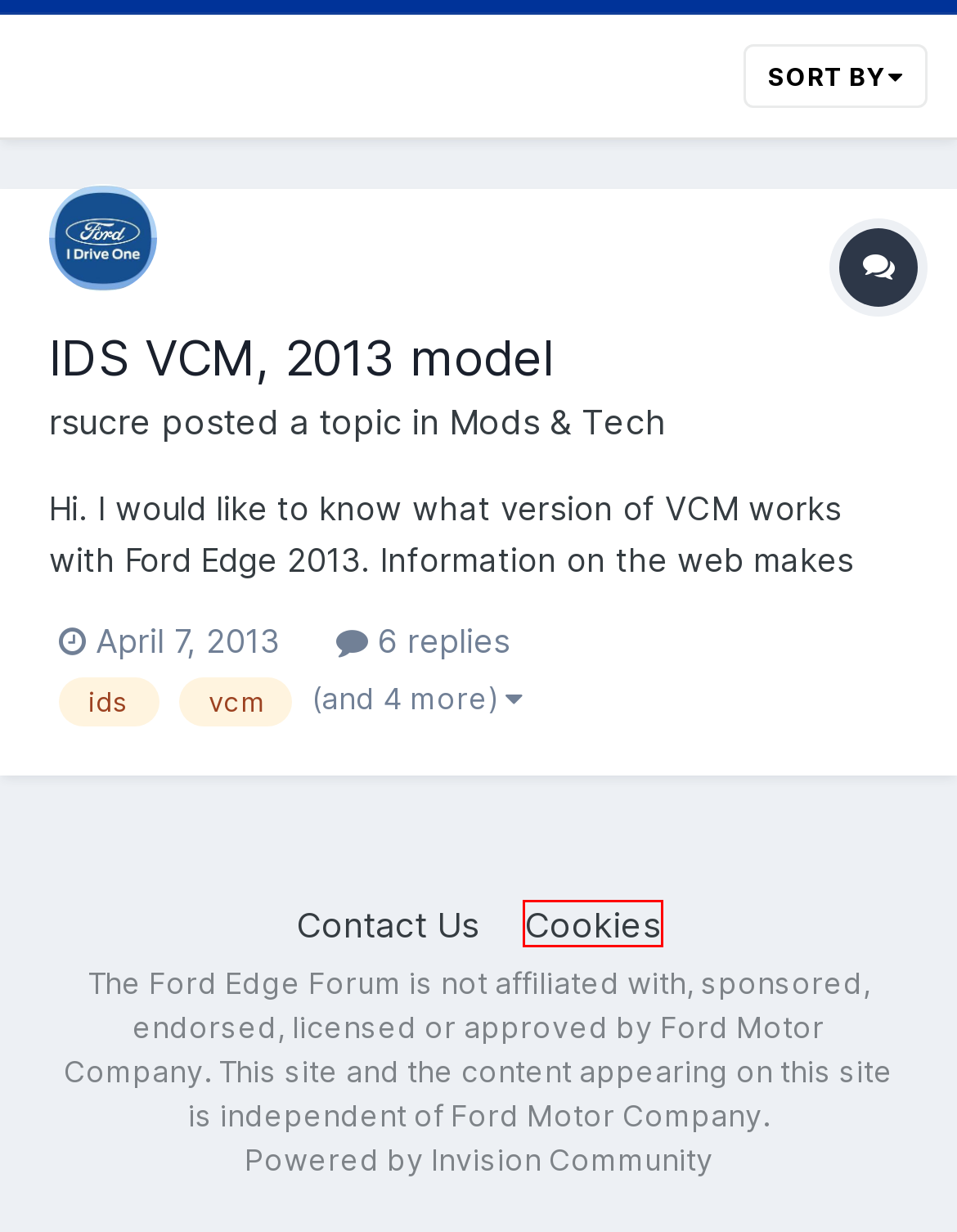Review the webpage screenshot provided, noting the red bounding box around a UI element. Choose the description that best matches the new webpage after clicking the element within the bounding box. The following are the options:
A. Mods & Tech - Ford Edge Forum
B. IDS VCM, 2013 model - Mods & Tech - Ford Edge Forum
C. The scalable creator and customer community platform - Invision Community
D. Forums - Ford Edge Forum
E. Showing results for tags 'vcm'. - Ford Edge Forum
F. Cookies - Ford Edge Forum
G. rsucre - Ford Edge Forum
H. Contact Us - Ford Edge Forum

F